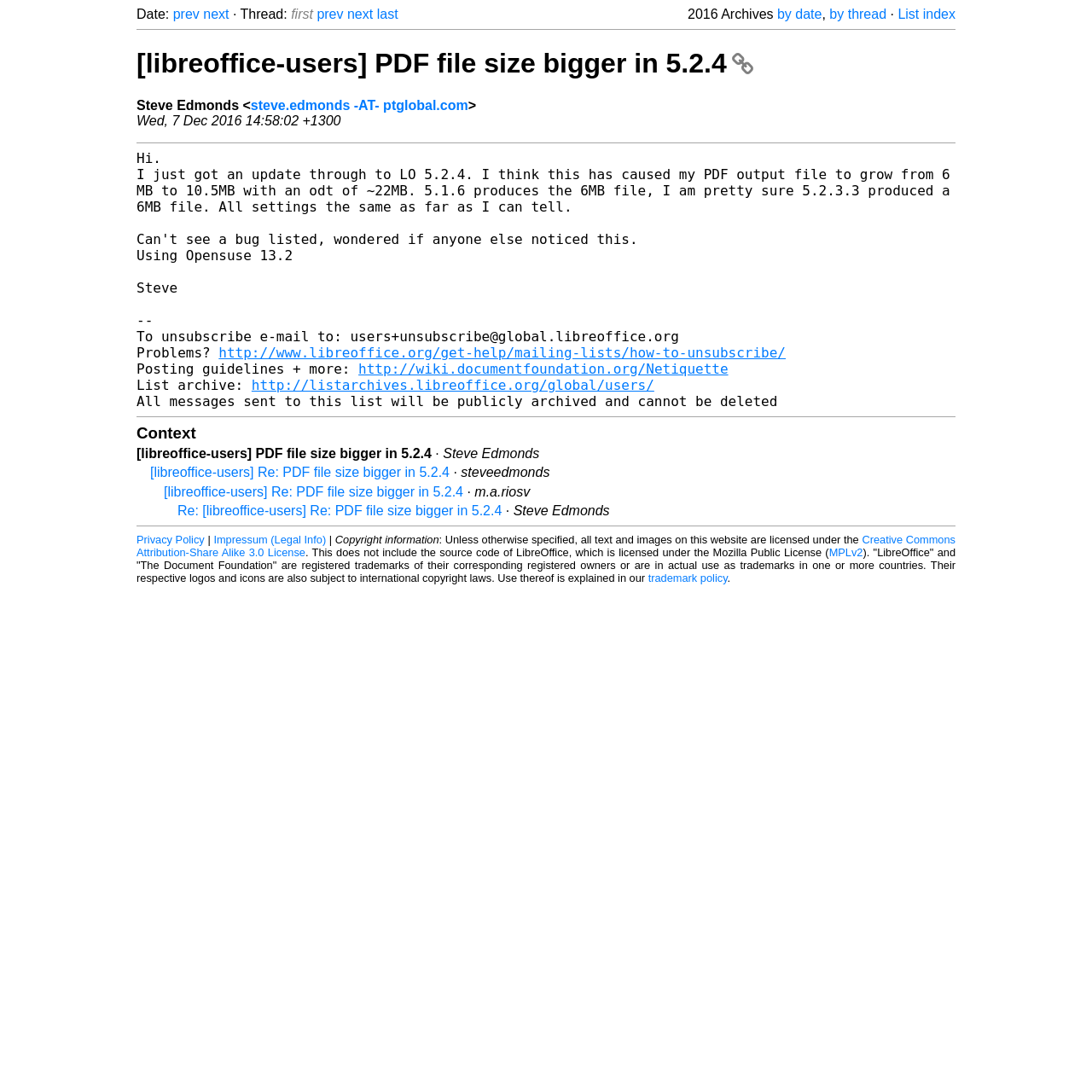Using the details from the image, please elaborate on the following question: What is the date of the email?

I found the date of the email by looking at the text 'Wed, 7 Dec 2016 14:58:02 +1300' which is located below the sender's email address.